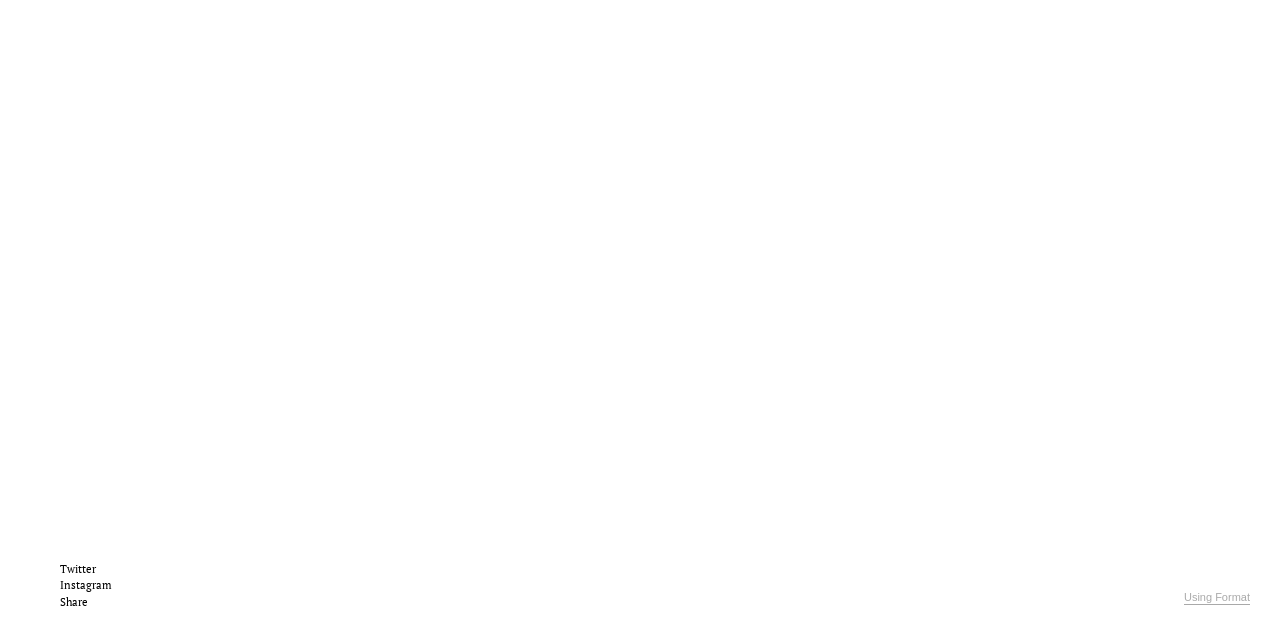For the following element description, predict the bounding box coordinates in the format (top-left x, top-left y, bottom-right x, bottom-right y). All values should be floating point numbers between 0 and 1. Description: Twitter

[0.047, 0.877, 0.075, 0.899]